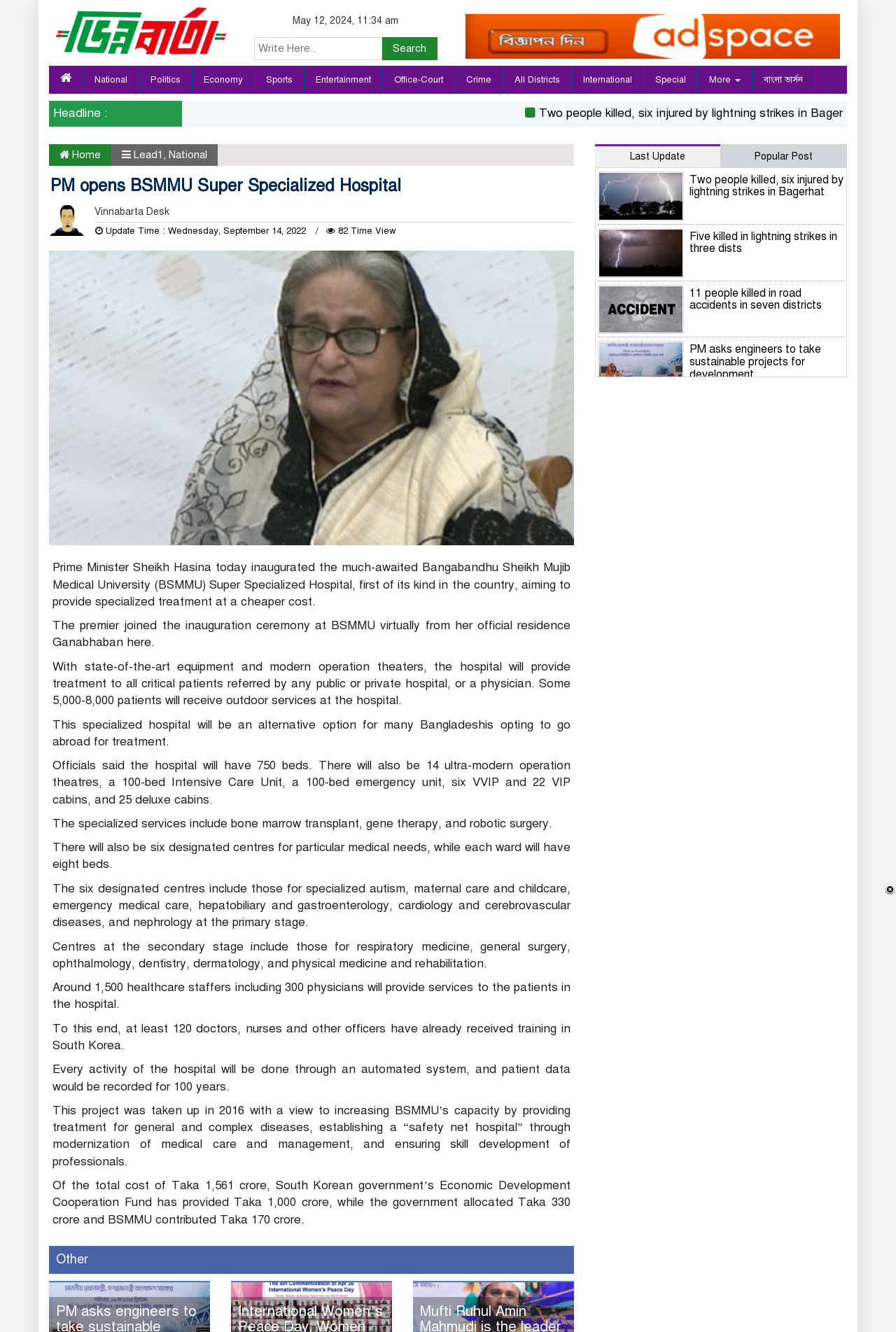Please identify the bounding box coordinates for the region that you need to click to follow this instruction: "Follow on Instagram".

None